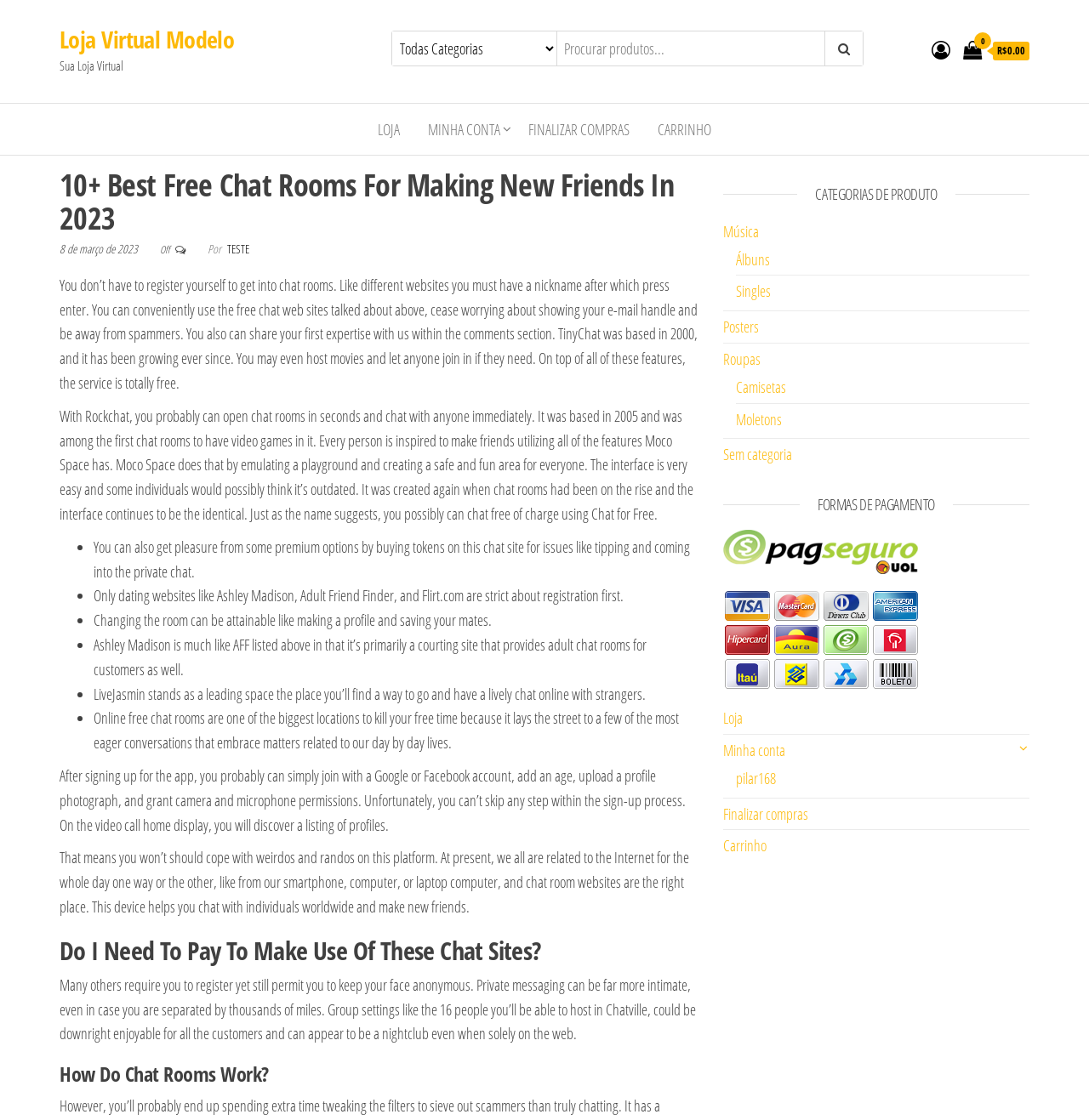Can you find the bounding box coordinates for the element that needs to be clicked to execute this instruction: "Go to LOJA"? The coordinates should be given as four float numbers between 0 and 1, i.e., [left, top, right, bottom].

[0.335, 0.092, 0.379, 0.138]